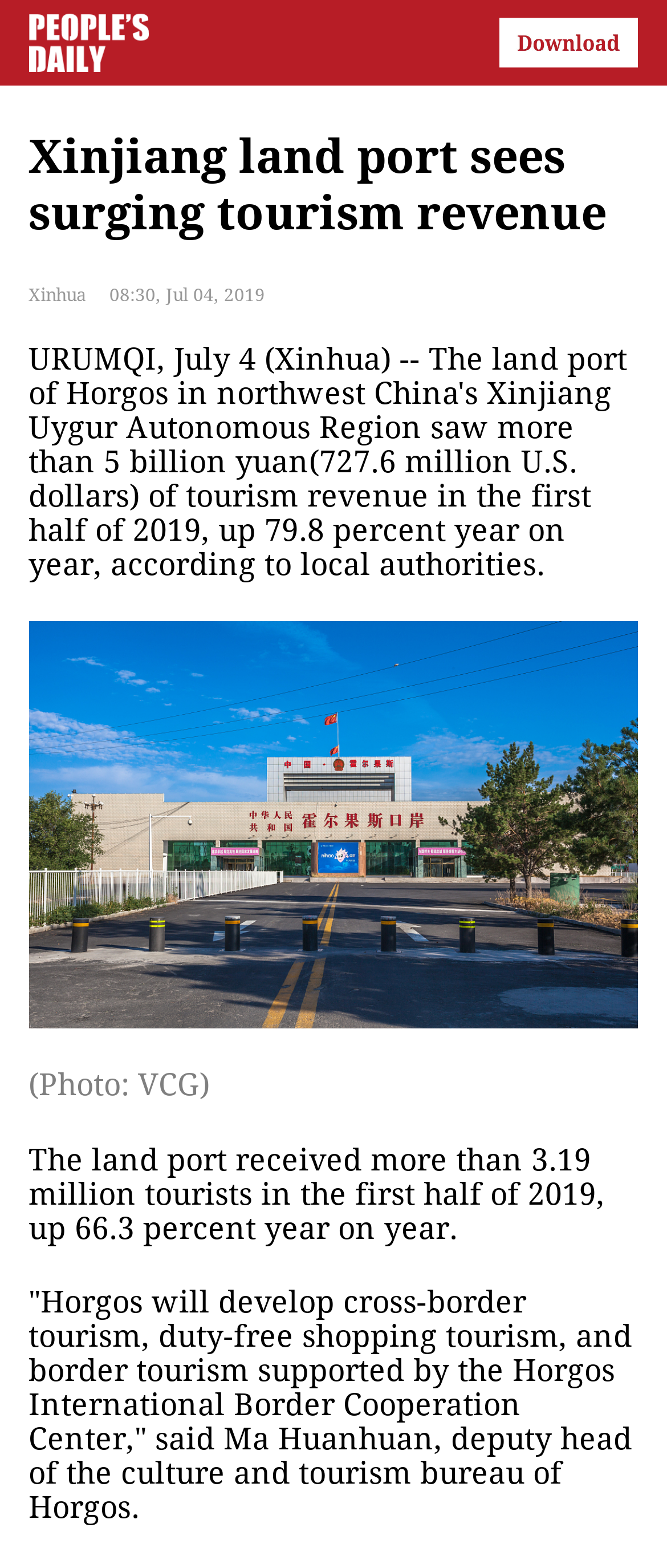What is the source of the photo mentioned in the article?
Please answer the question with as much detail and depth as you can.

The answer can be found in the StaticText element '(Photo: VCG)' which provides the source of the photo mentioned in the article.